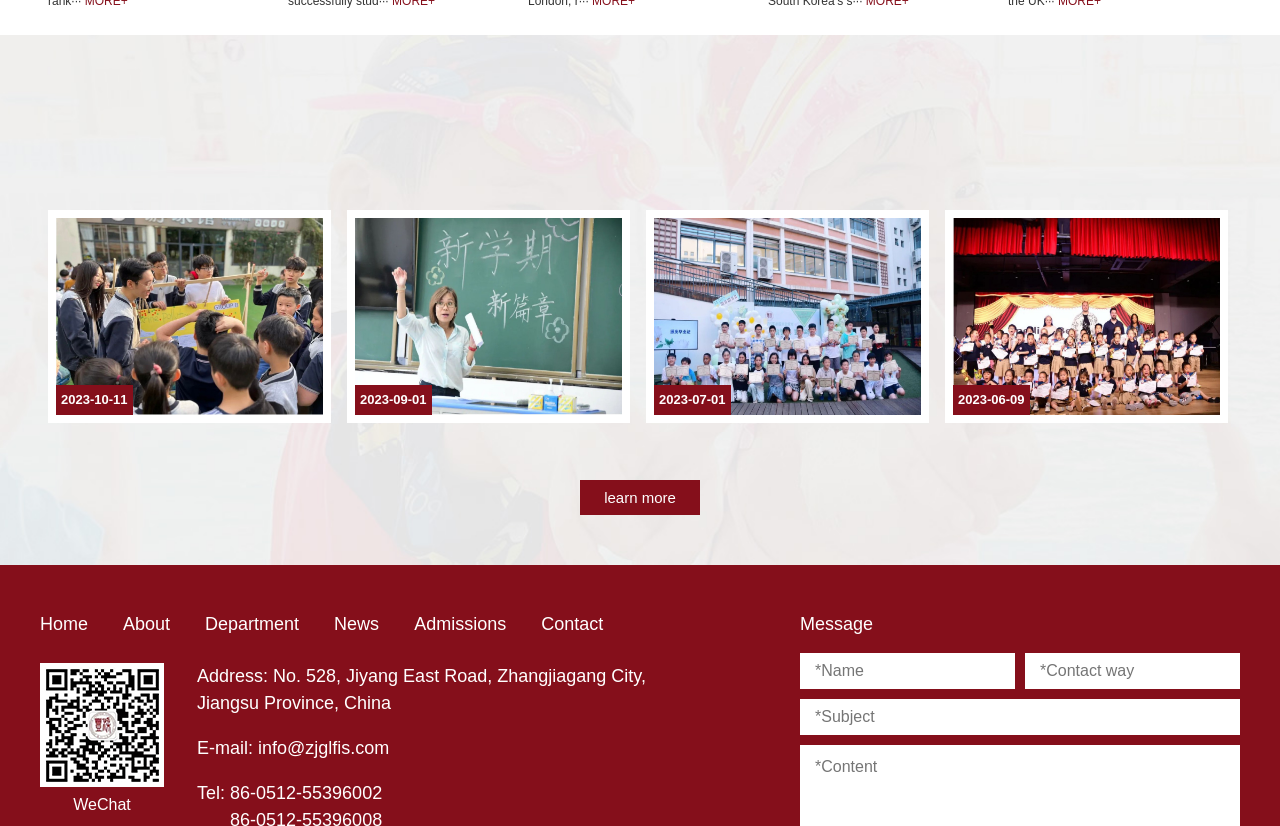Give a short answer using one word or phrase for the question:
What is the email address of the institution?

info@zjglfis.com